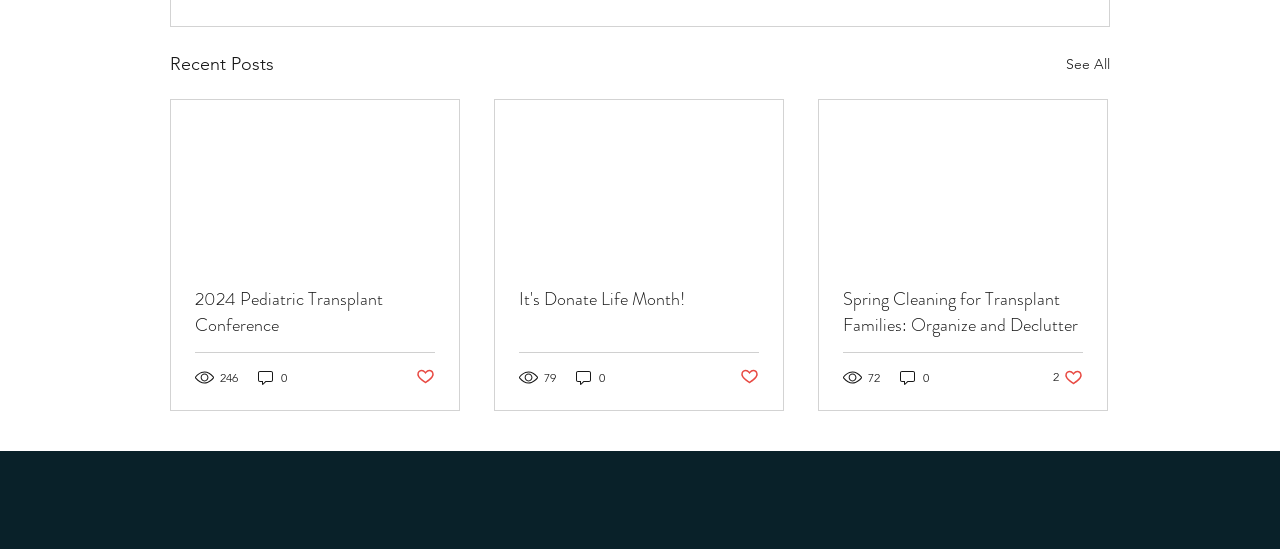Provide the bounding box coordinates of the area you need to click to execute the following instruction: "View the article about Spring Cleaning for Transplant Families: Organize and Declutter".

[0.659, 0.521, 0.846, 0.616]